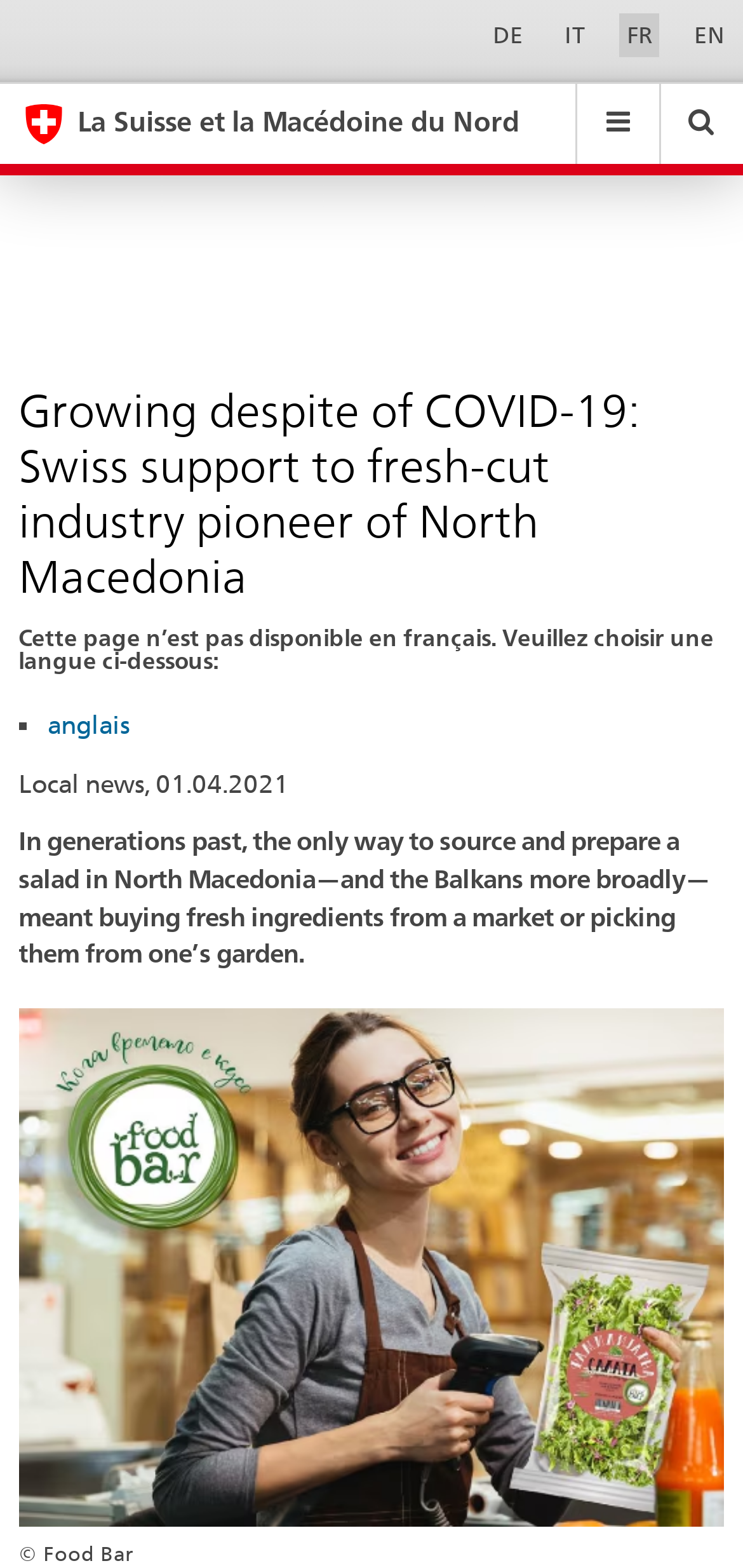Please identify the bounding box coordinates of the element's region that I should click in order to complete the following instruction: "select English language". The bounding box coordinates consist of four float numbers between 0 and 1, i.e., [left, top, right, bottom].

[0.925, 0.009, 0.985, 0.036]